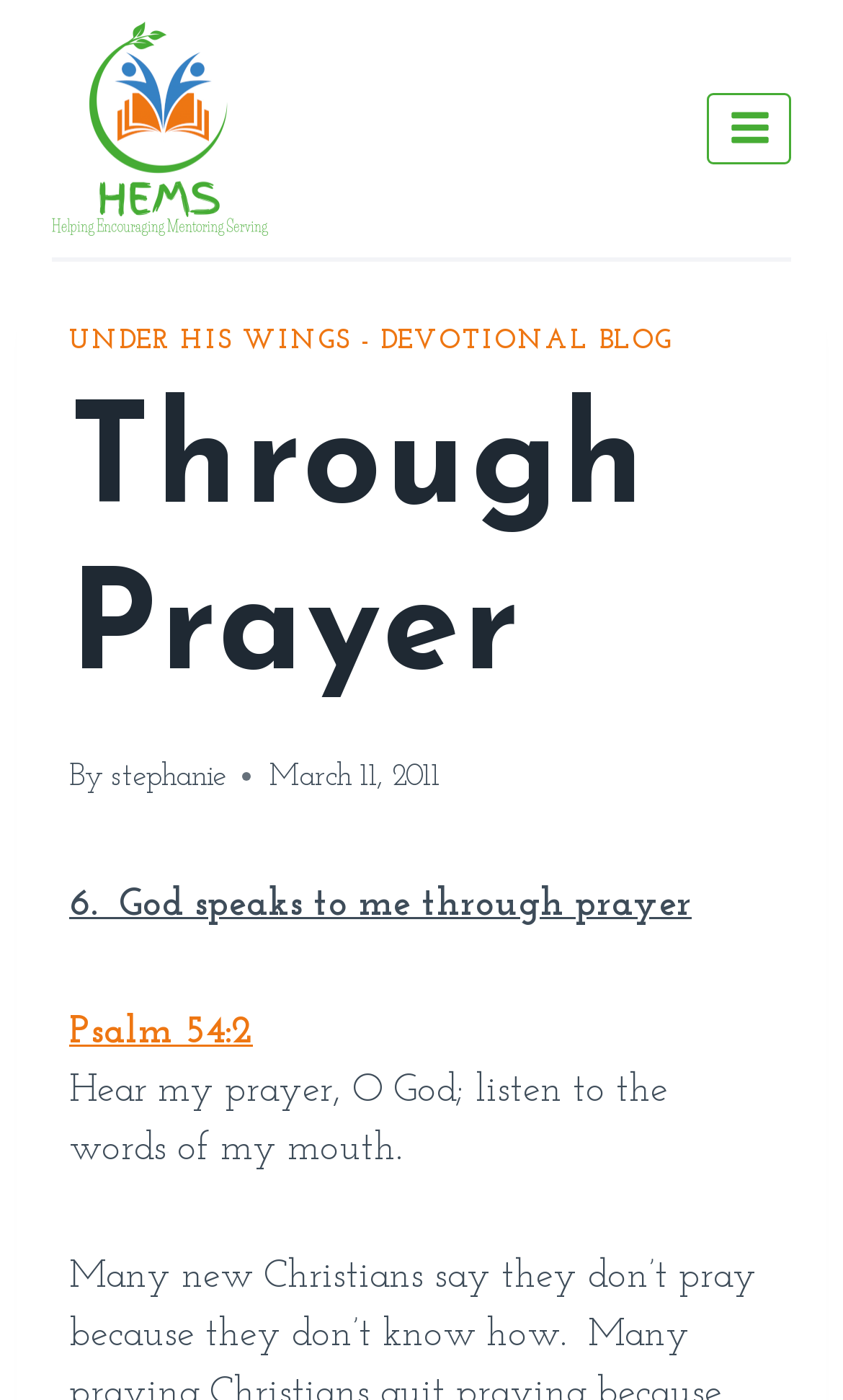What is the date of the blog post?
Please answer the question with as much detail as possible using the screenshot.

I found the answer by looking at the time element which contains the text 'March 11, 2011'.